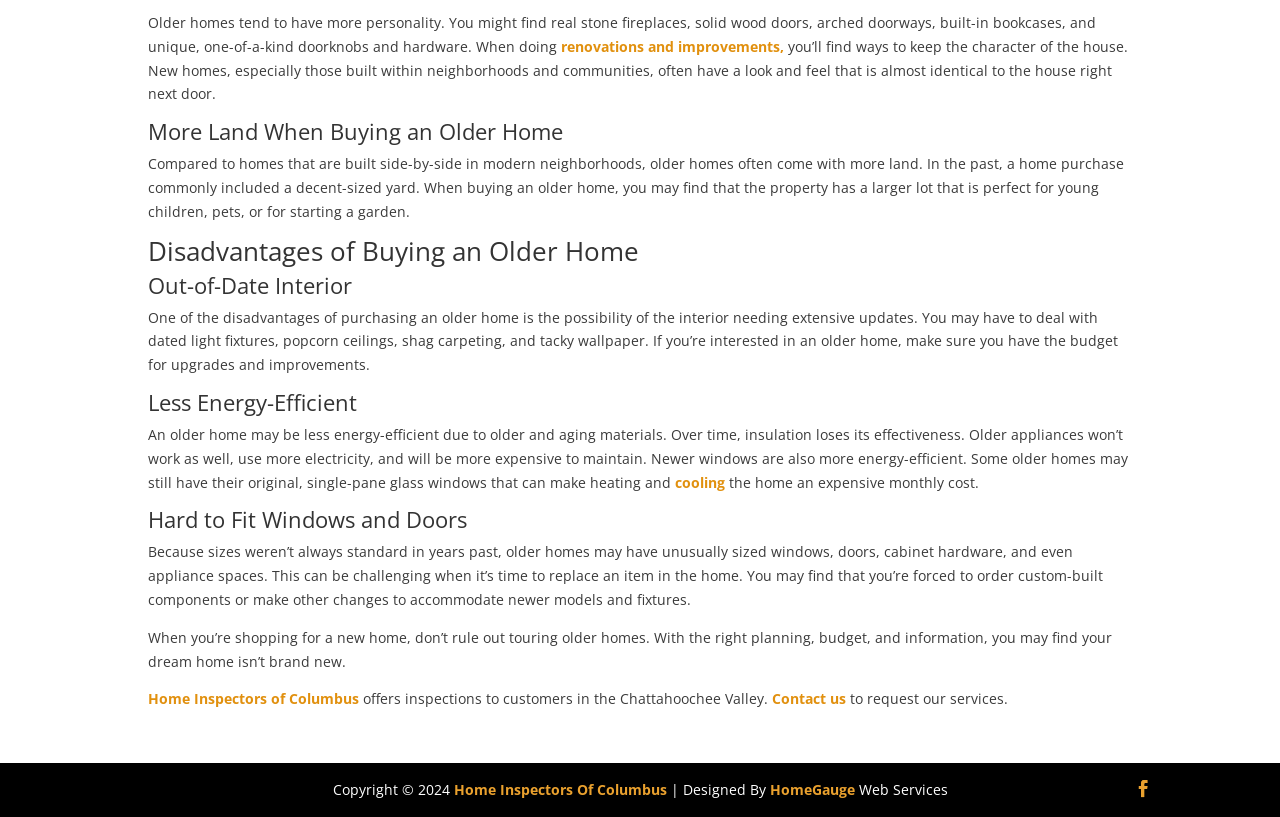Provide the bounding box coordinates for the UI element described in this sentence: "Home Inspectors Of Columbus". The coordinates should be four float values between 0 and 1, i.e., [left, top, right, bottom].

[0.354, 0.955, 0.521, 0.978]